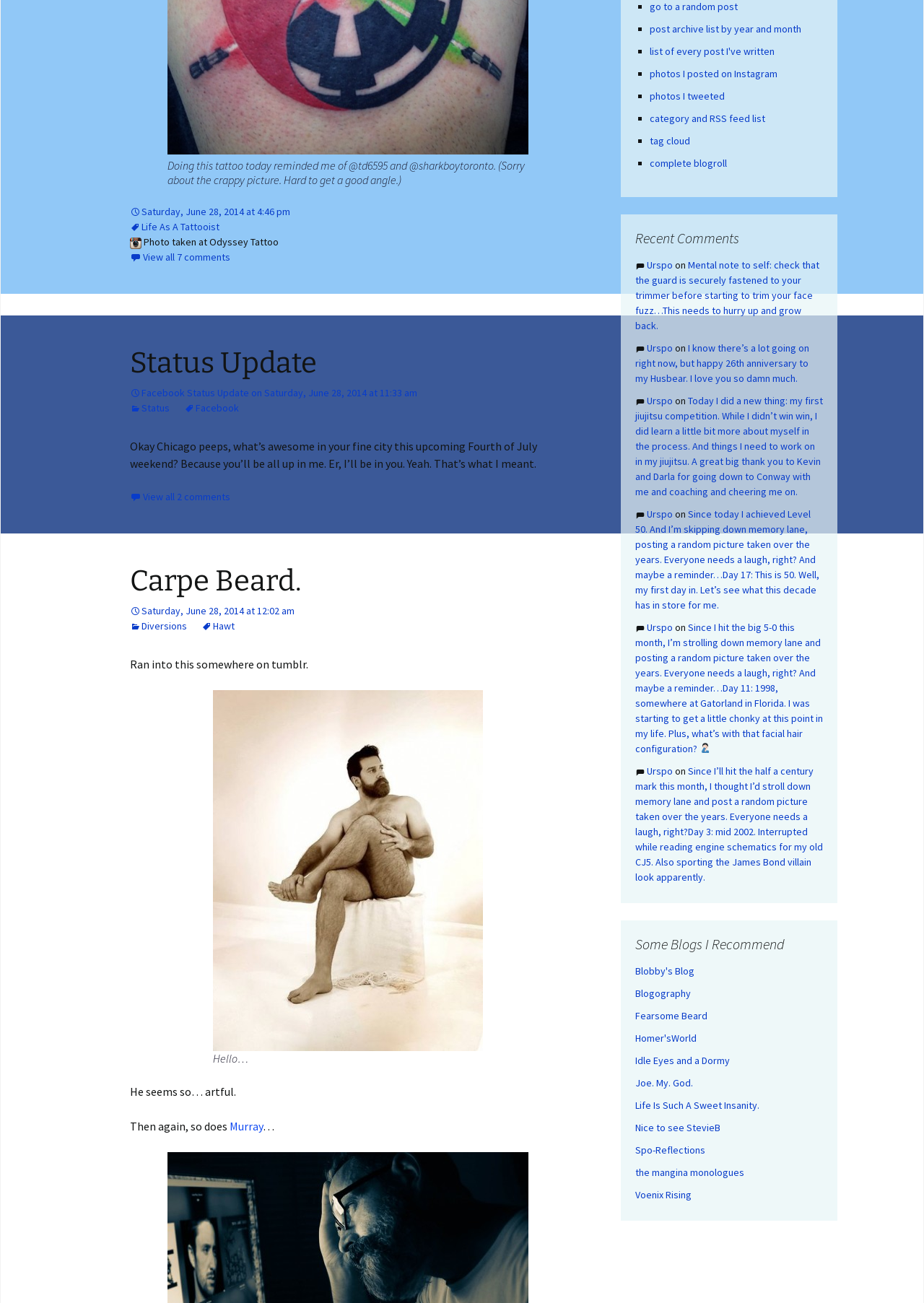Please provide a brief answer to the question using only one word or phrase: 
How many comments are there on the first article?

7